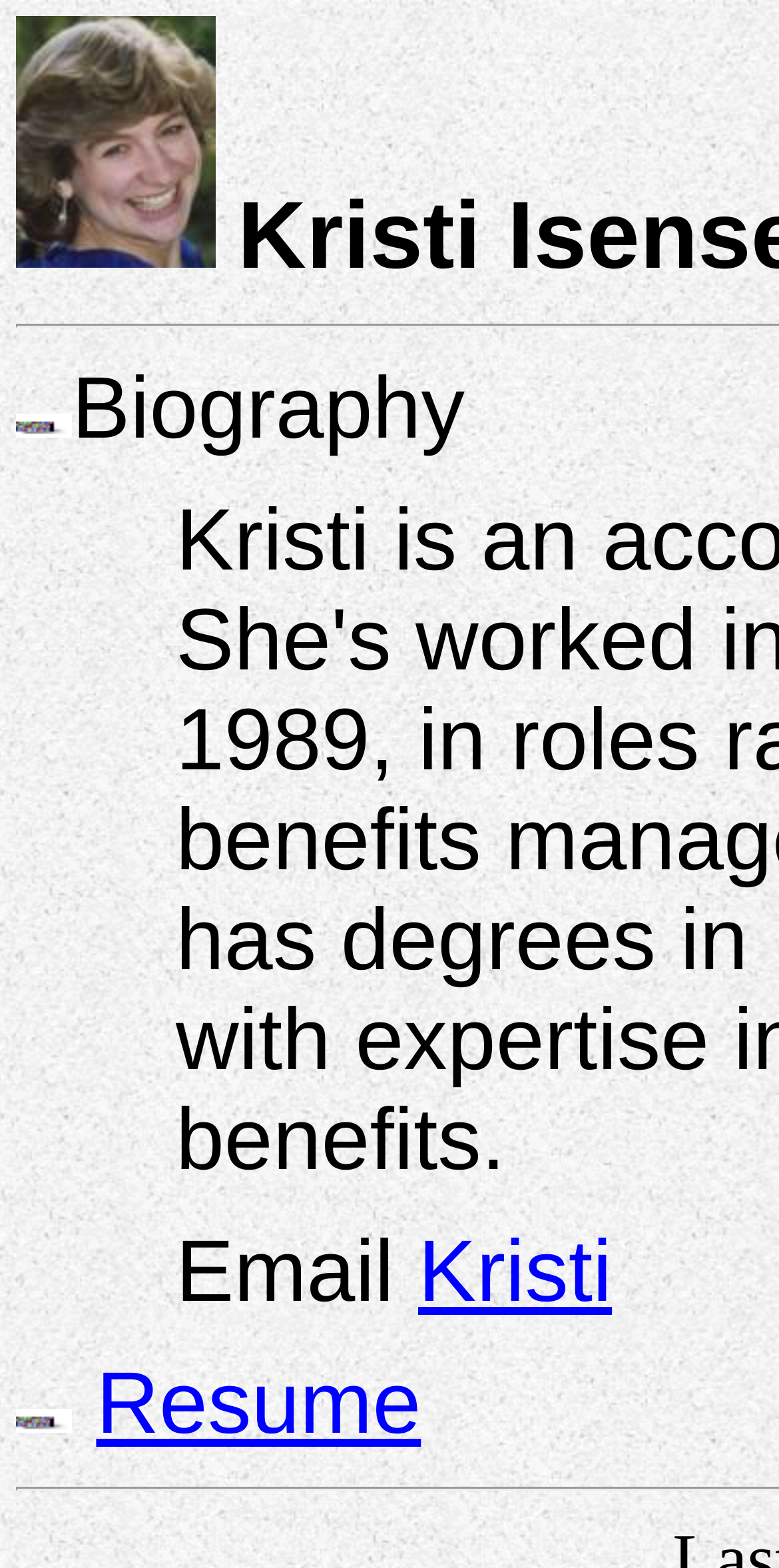Is there a link with the text 'Kristi' on the webpage? Observe the screenshot and provide a one-word or short phrase answer.

Yes